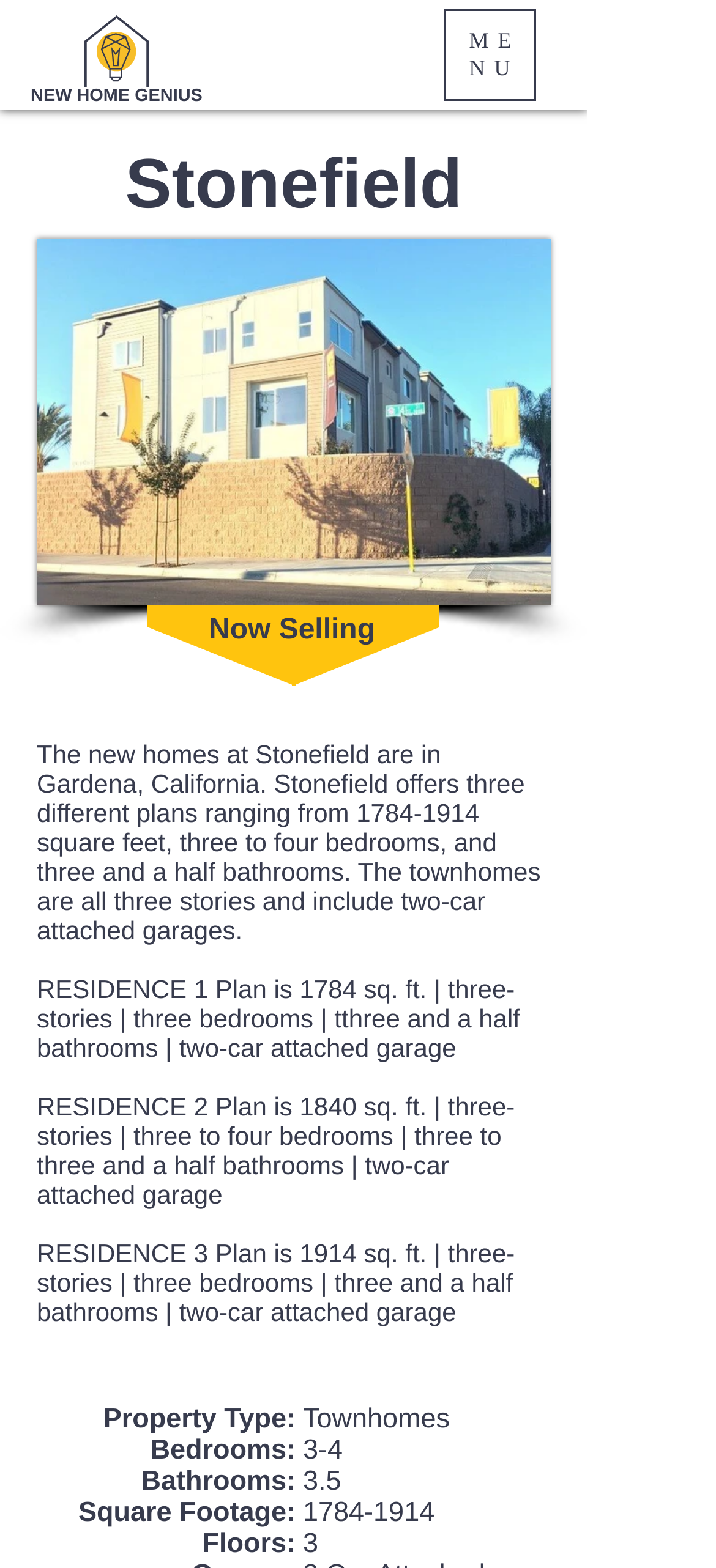What is the location of Stonefield?
Based on the screenshot, give a detailed explanation to answer the question.

I found this information by reading the text on the webpage, specifically the sentence 'The new homes at Stonefield are in Gardena, California.' which provides the location of Stonefield.